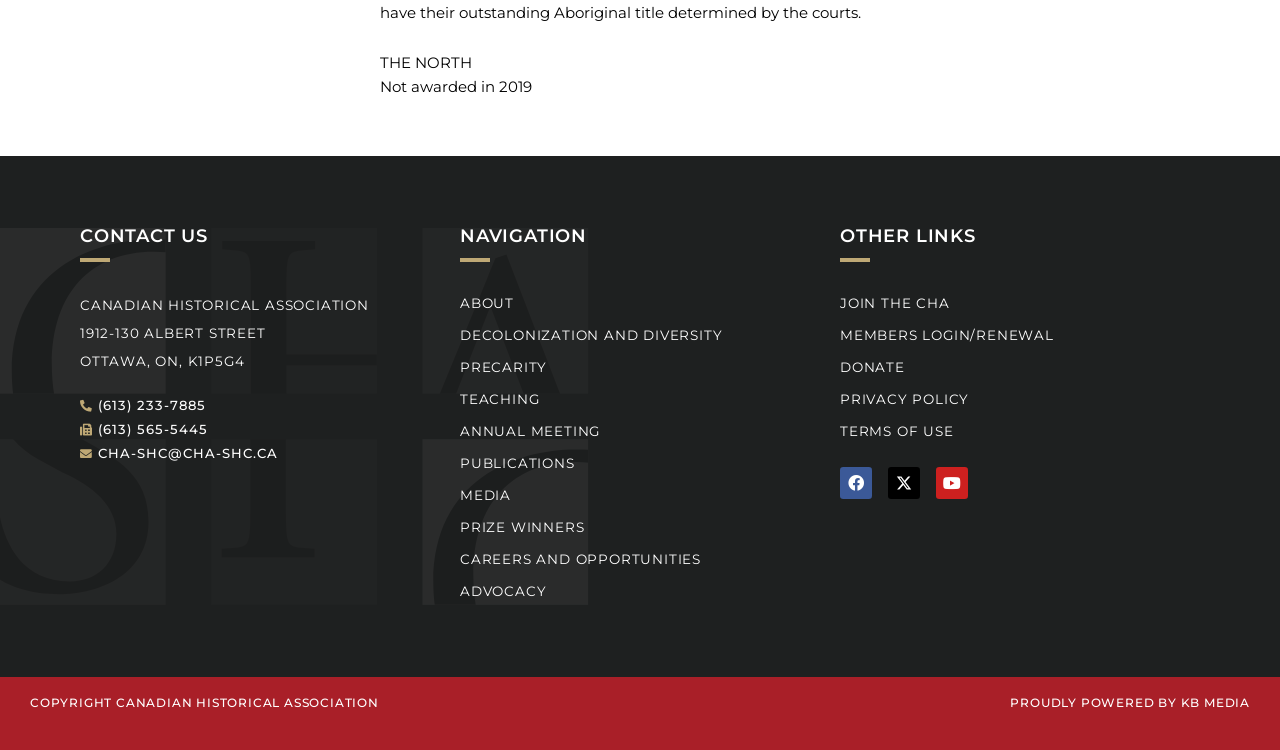Respond to the question with just a single word or phrase: 
What is the name of the organization?

Canadian Historical Association